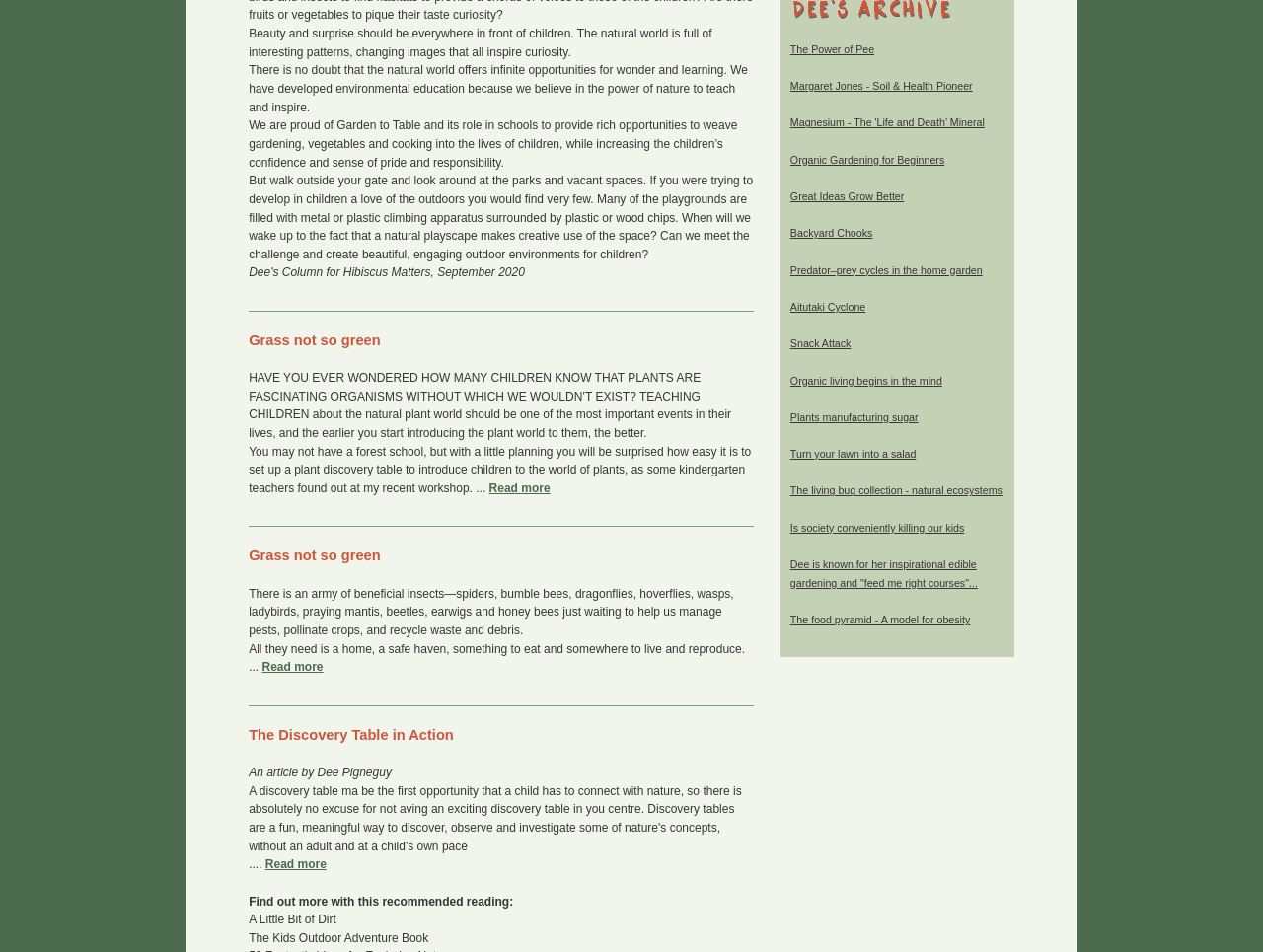Could you locate the bounding box coordinates for the section that should be clicked to accomplish this task: "Explore organic gardening for beginners".

[0.626, 0.161, 0.748, 0.174]